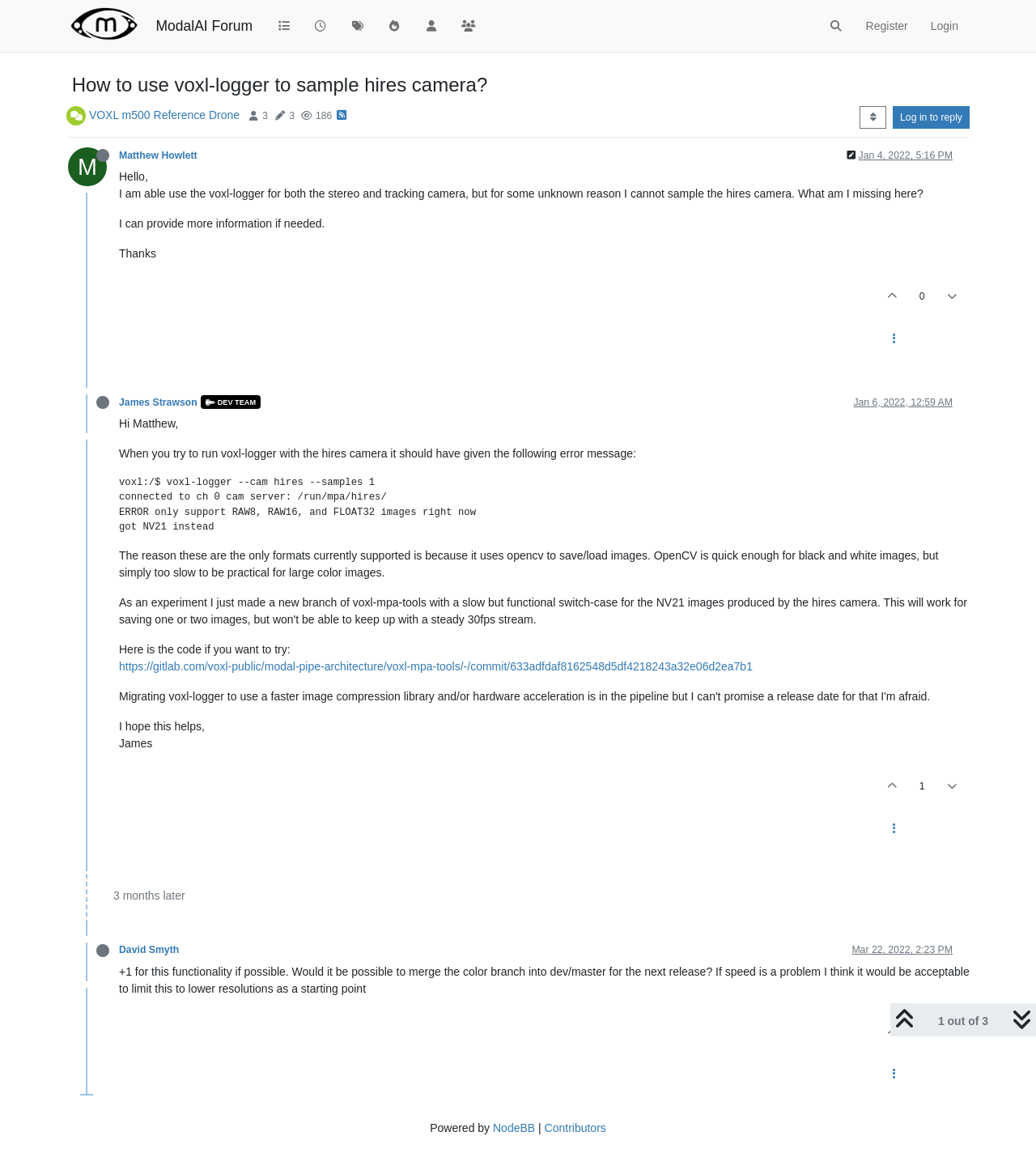Specify the bounding box coordinates for the region that must be clicked to perform the given instruction: "Log in to reply".

[0.862, 0.092, 0.936, 0.112]